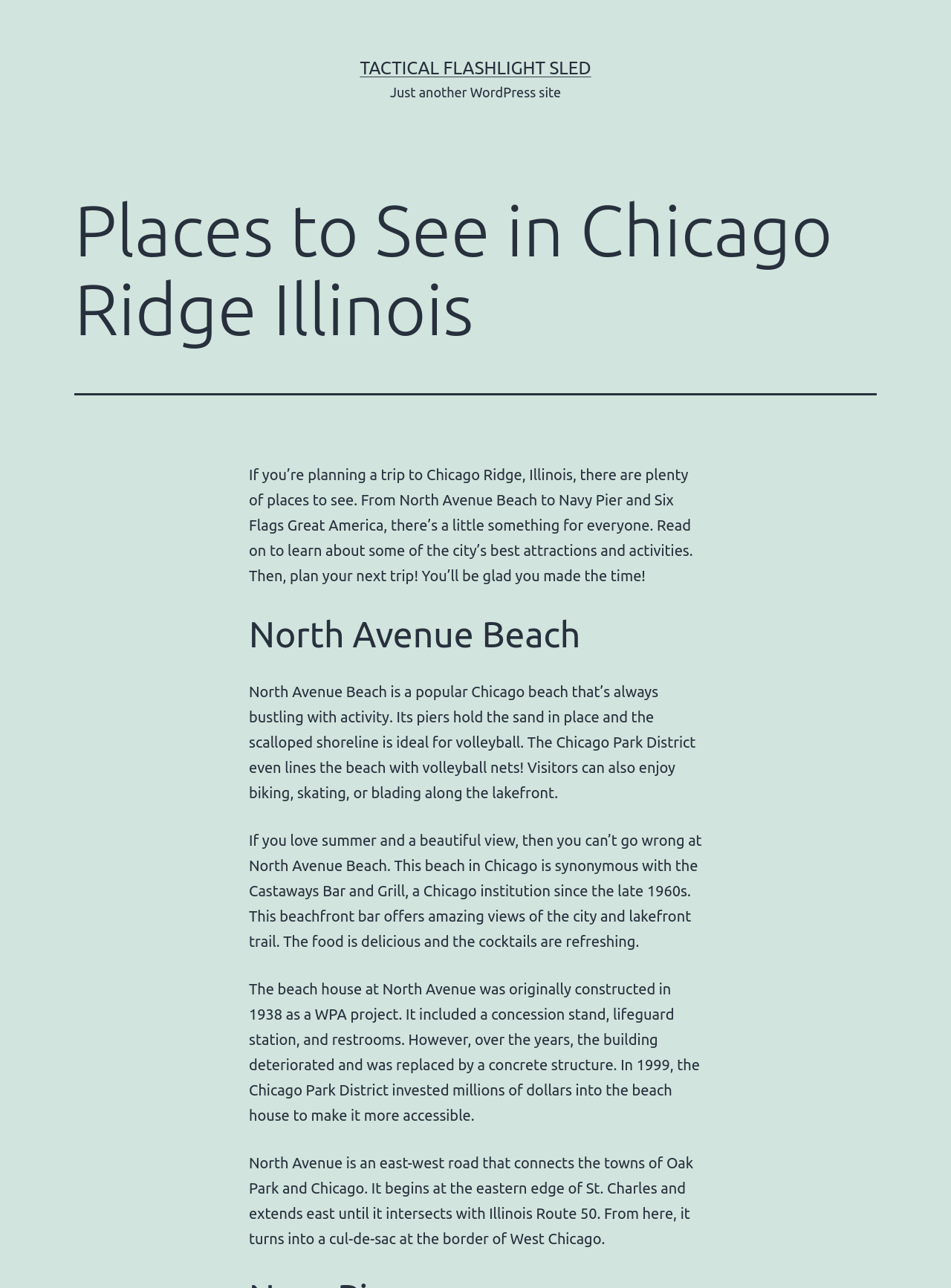What is the name of the theme park mentioned in the webpage?
Look at the image and respond to the question as thoroughly as possible.

I found the answer by reading the introductory paragraph that mentions Six Flags Great America as one of the attractions in Chicago Ridge, Illinois.